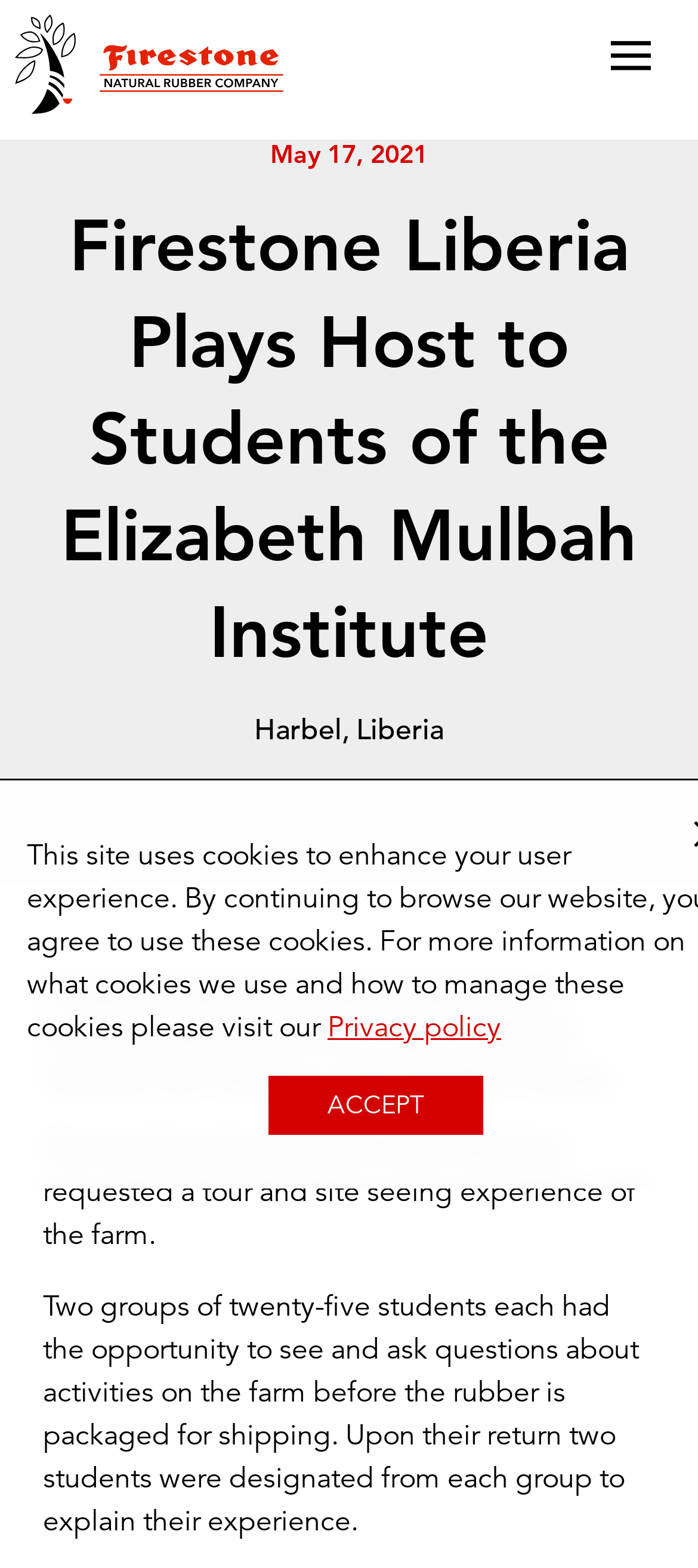What did the students request from Firestone Liberia?
Provide a fully detailed and comprehensive answer to the question.

According to the text, 'The students through their administration requested a tour and site seeing experience of the farm.' This indicates that the students requested a tour and site seeing experience of the farm from Firestone Liberia.